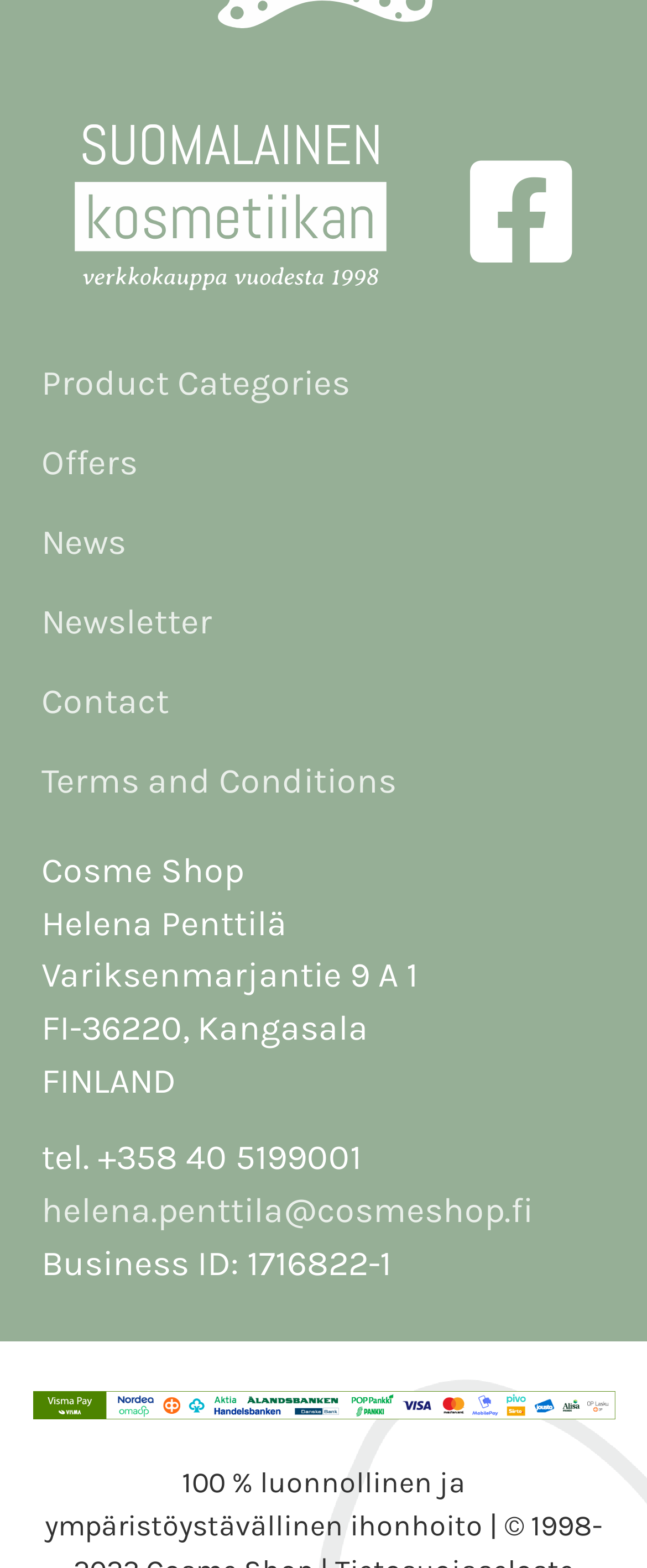Pinpoint the bounding box coordinates of the element you need to click to execute the following instruction: "Send an email to helena.penttila@cosmeshop.fi". The bounding box should be represented by four float numbers between 0 and 1, in the format [left, top, right, bottom].

[0.064, 0.759, 0.826, 0.785]